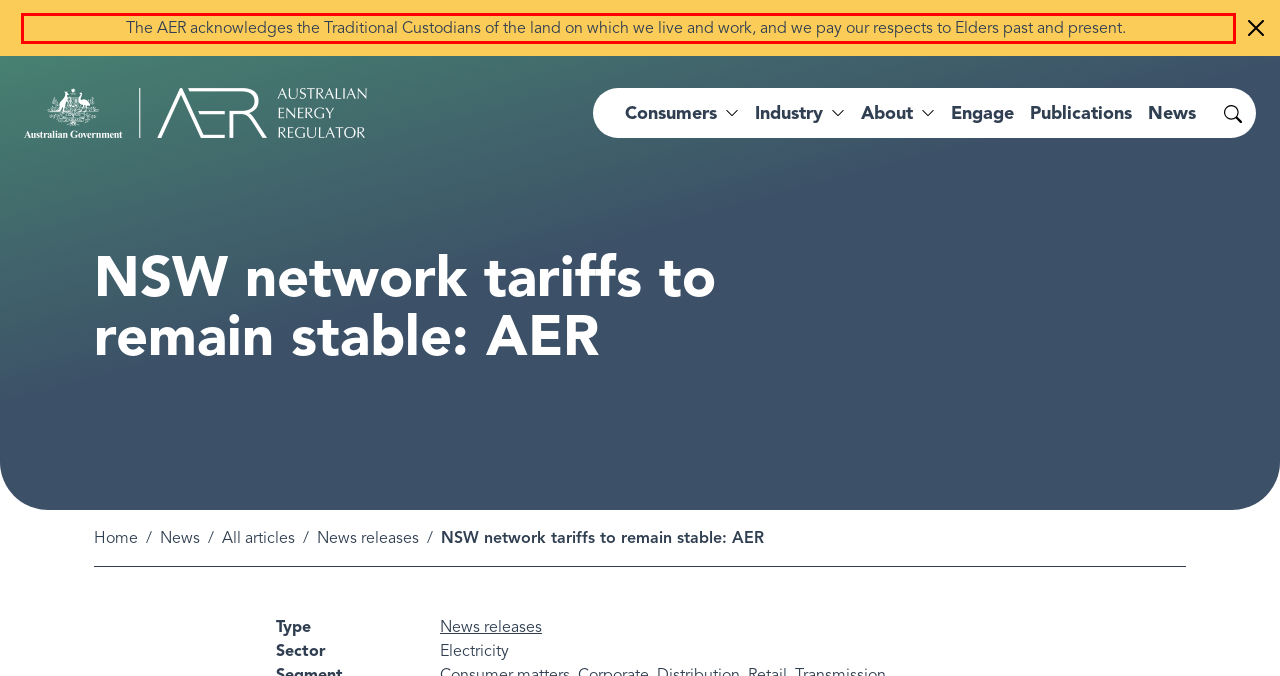Identify and transcribe the text content enclosed by the red bounding box in the given screenshot.

The AER acknowledges the Traditional Custodians of the land on which we live and work, and we pay our respects to Elders past and present.